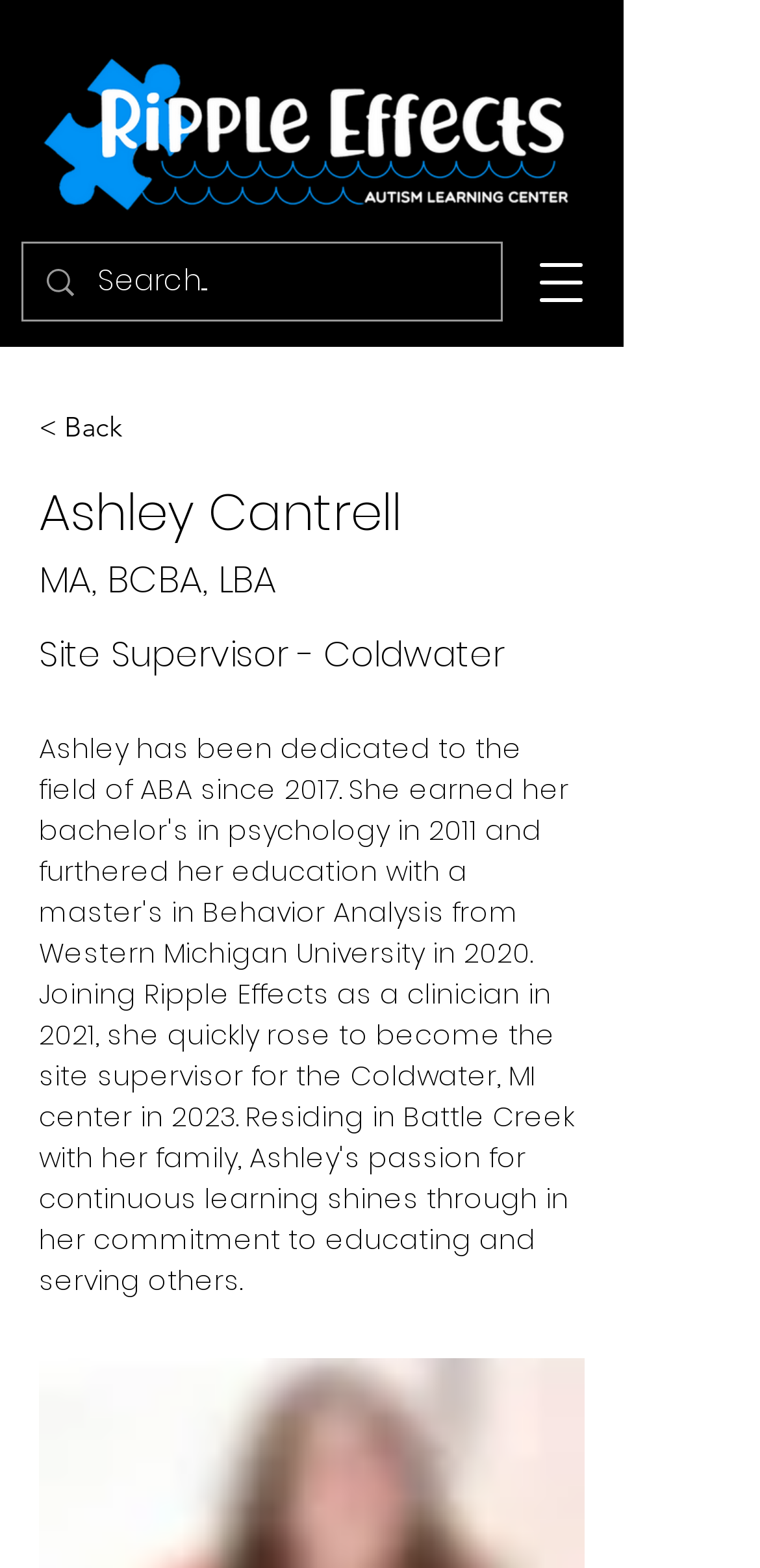Find the bounding box coordinates corresponding to the UI element with the description: "< Back". The coordinates should be formatted as [left, top, right, bottom], with values as floats between 0 and 1.

[0.051, 0.252, 0.359, 0.295]